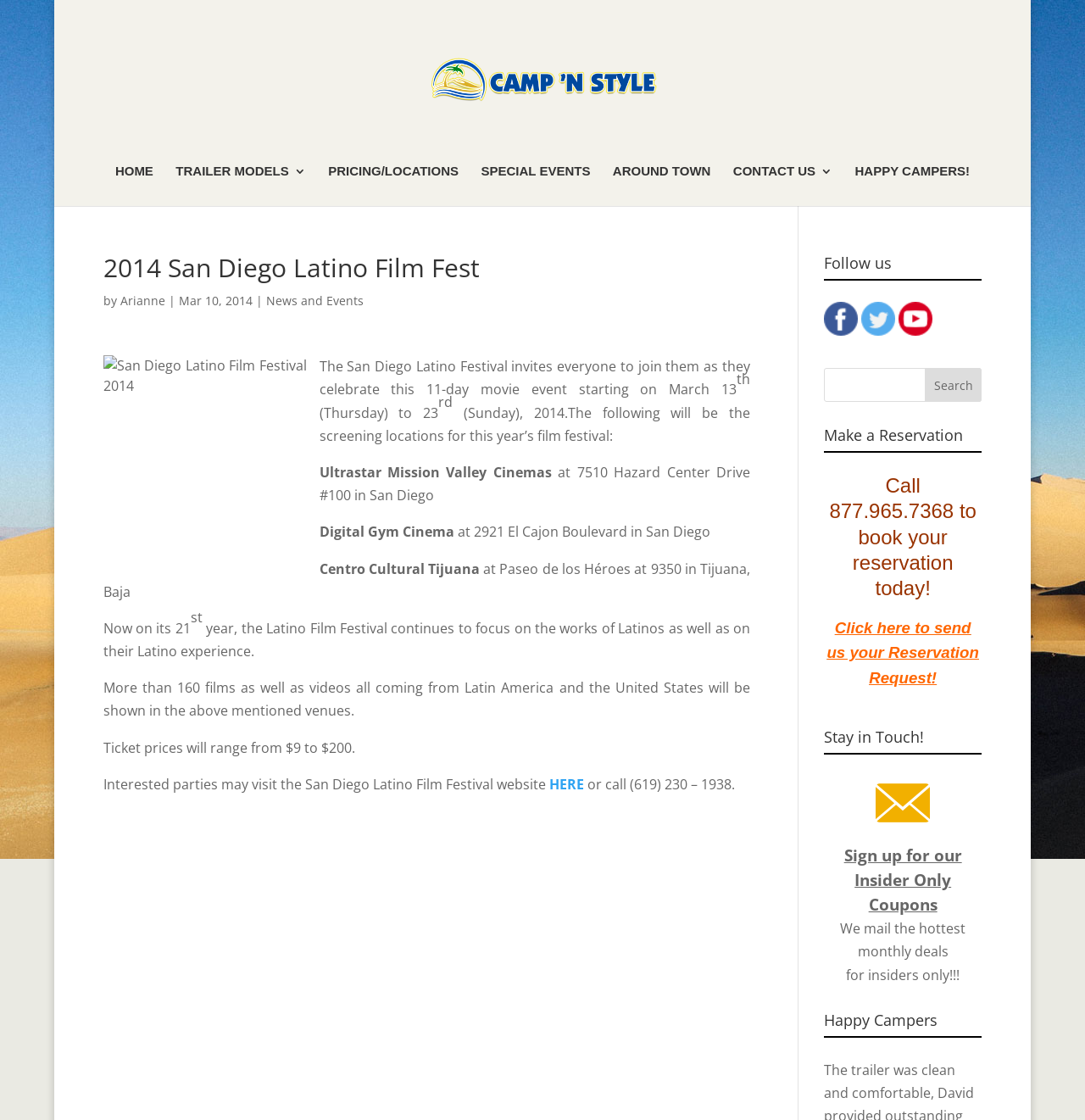Identify the bounding box coordinates for the element you need to click to achieve the following task: "Make a reservation". The coordinates must be four float values ranging from 0 to 1, formatted as [left, top, right, bottom].

[0.759, 0.382, 0.905, 0.404]